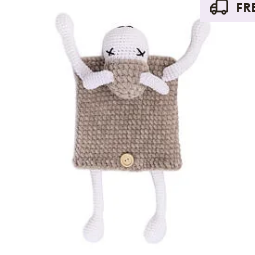Please reply with a single word or brief phrase to the question: 
How much does the product cost?

€36.99